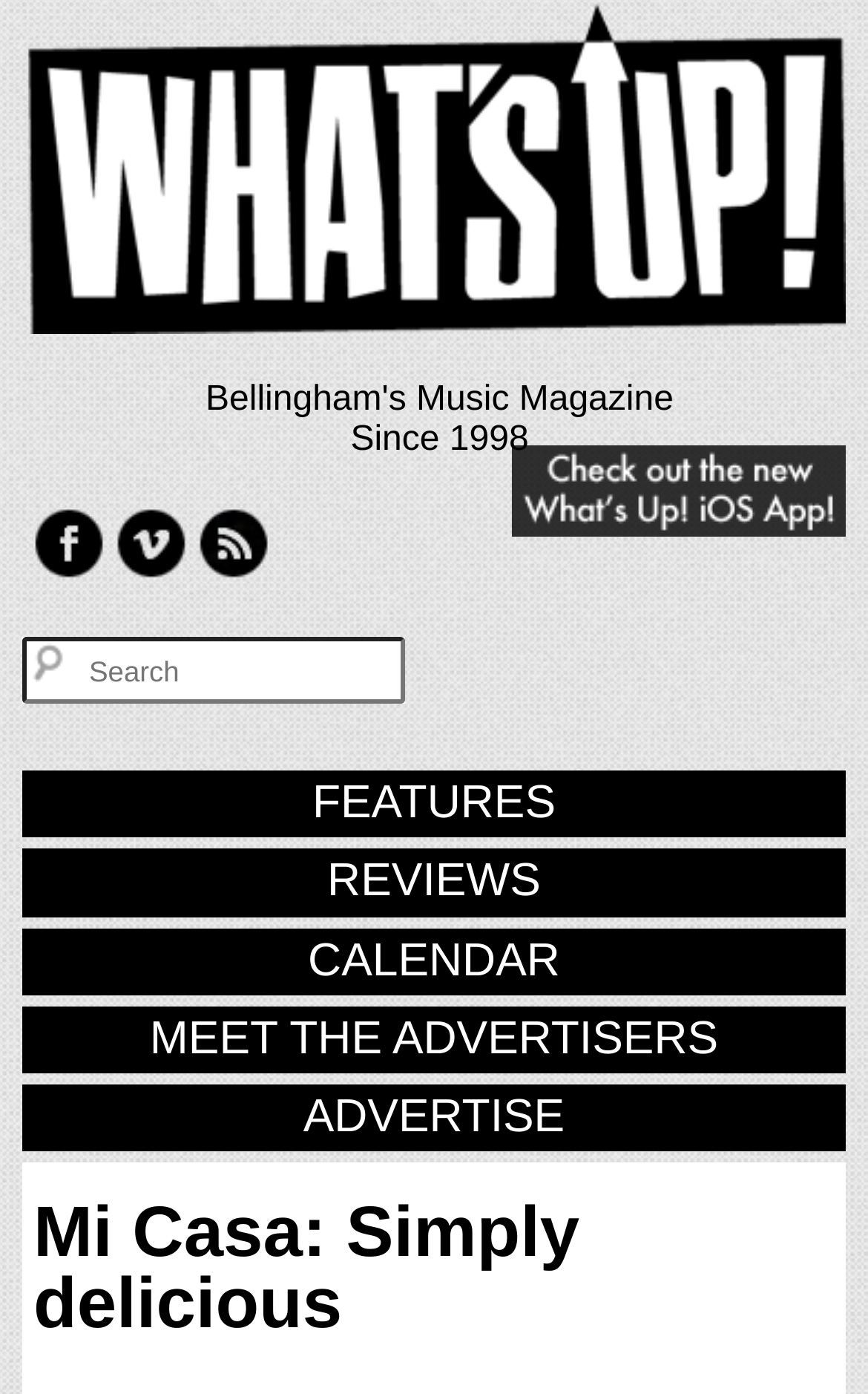Find the bounding box coordinates for the area that should be clicked to accomplish the instruction: "Search for something".

[0.026, 0.457, 0.467, 0.505]